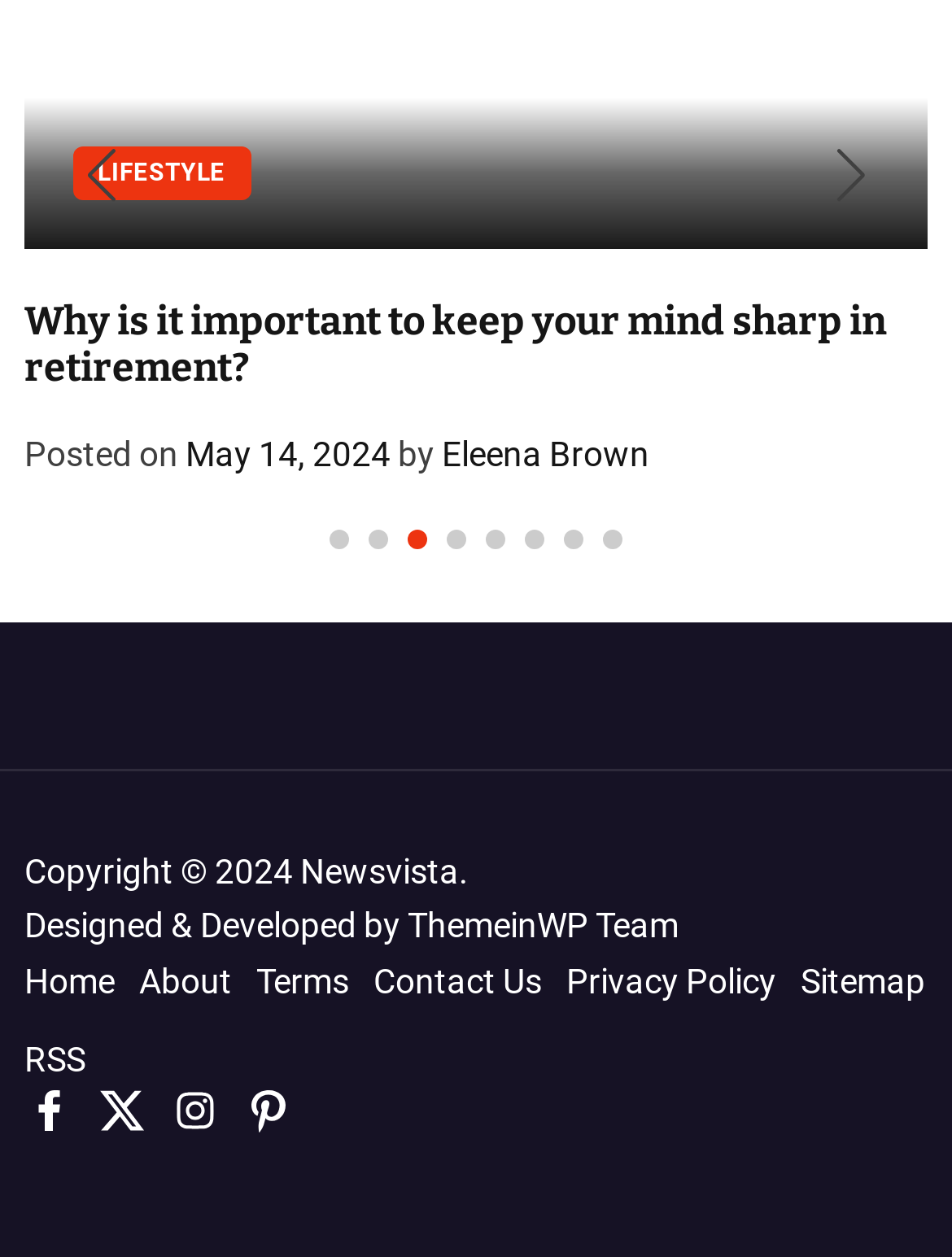How many social media links are available?
Could you answer the question in a detailed manner, providing as much information as possible?

The number of social media links can be determined by counting the link elements with the text 'facebook', 'twitter', 'instagram', and 'pinterest' which are located at the bottom of the webpage.